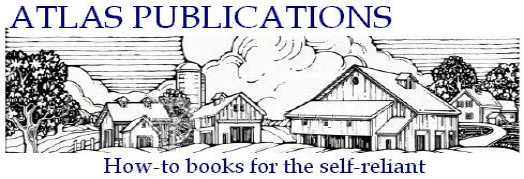What is the theme of the publications suggested by the tagline?
Based on the image, answer the question with as much detail as possible.

The tagline 'How-to books for the self-reliant' suggests that the publications aim to empower individuals with practical knowledge for independent living, which implies that the theme of the publications is related to self-sufficiency and agriculture.